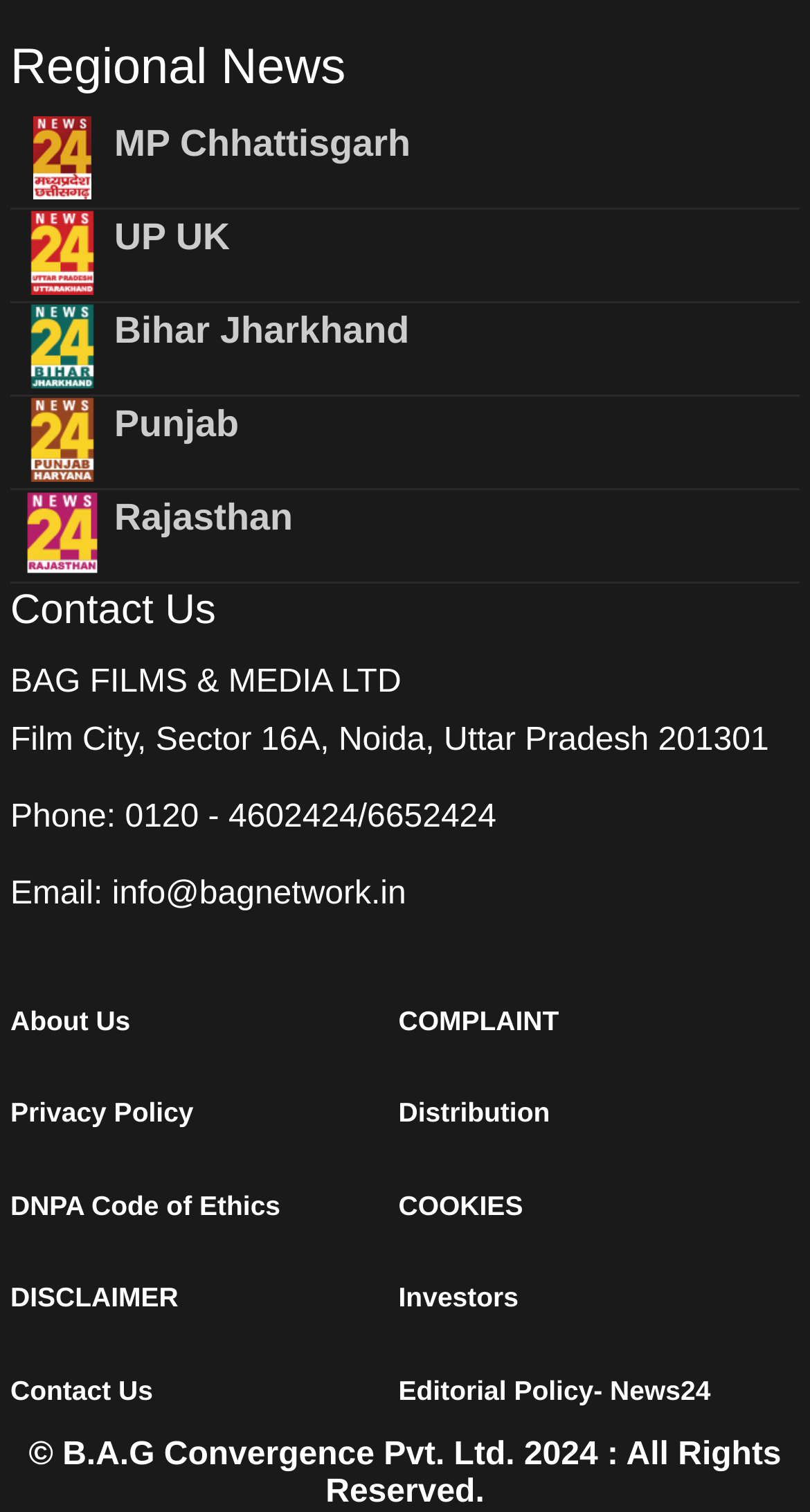Please identify the coordinates of the bounding box that should be clicked to fulfill this instruction: "Call 0120 - 4602424/6652424".

[0.154, 0.529, 0.613, 0.552]